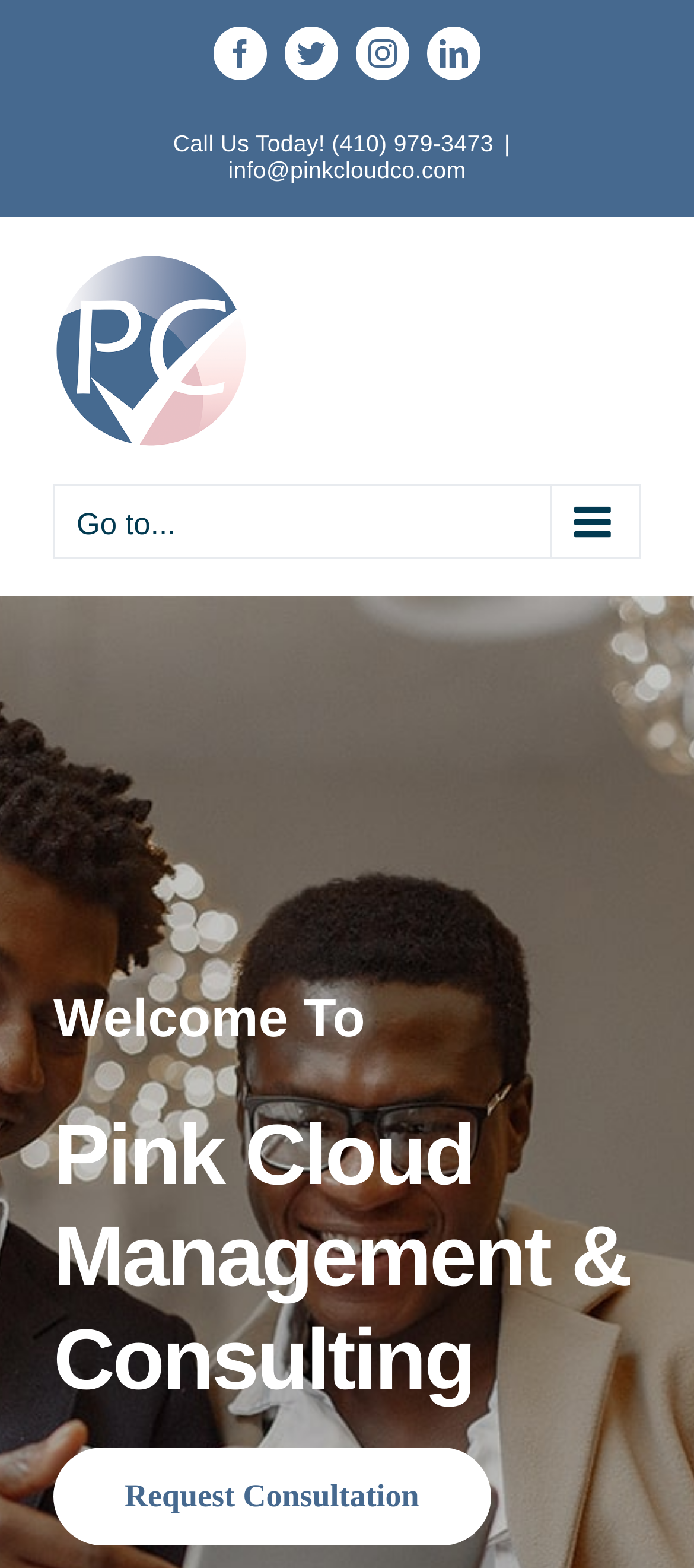What social media platforms are linked?
Craft a detailed and extensive response to the question.

I found the social media links by looking at the link elements with OCR text ' Facebook', ' Twitter', ' Instagram', and ' LinkedIn' which are located at the top of the page.